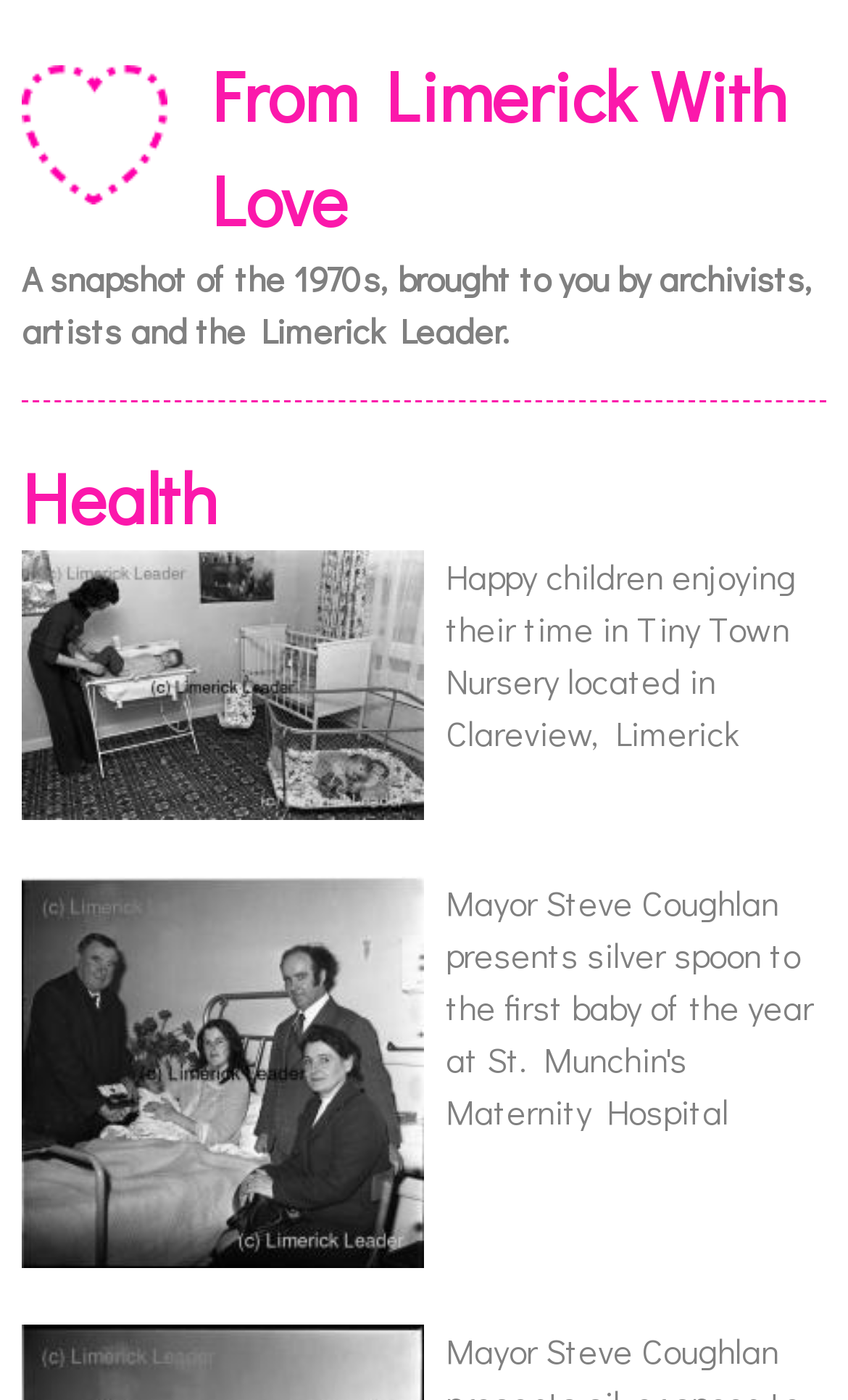Using the information shown in the image, answer the question with as much detail as possible: How many images are in the first article?

I examined the first article element [149] and its child elements. I found a figure element [374] with a child image element [436], indicating that there is one image in the first article.